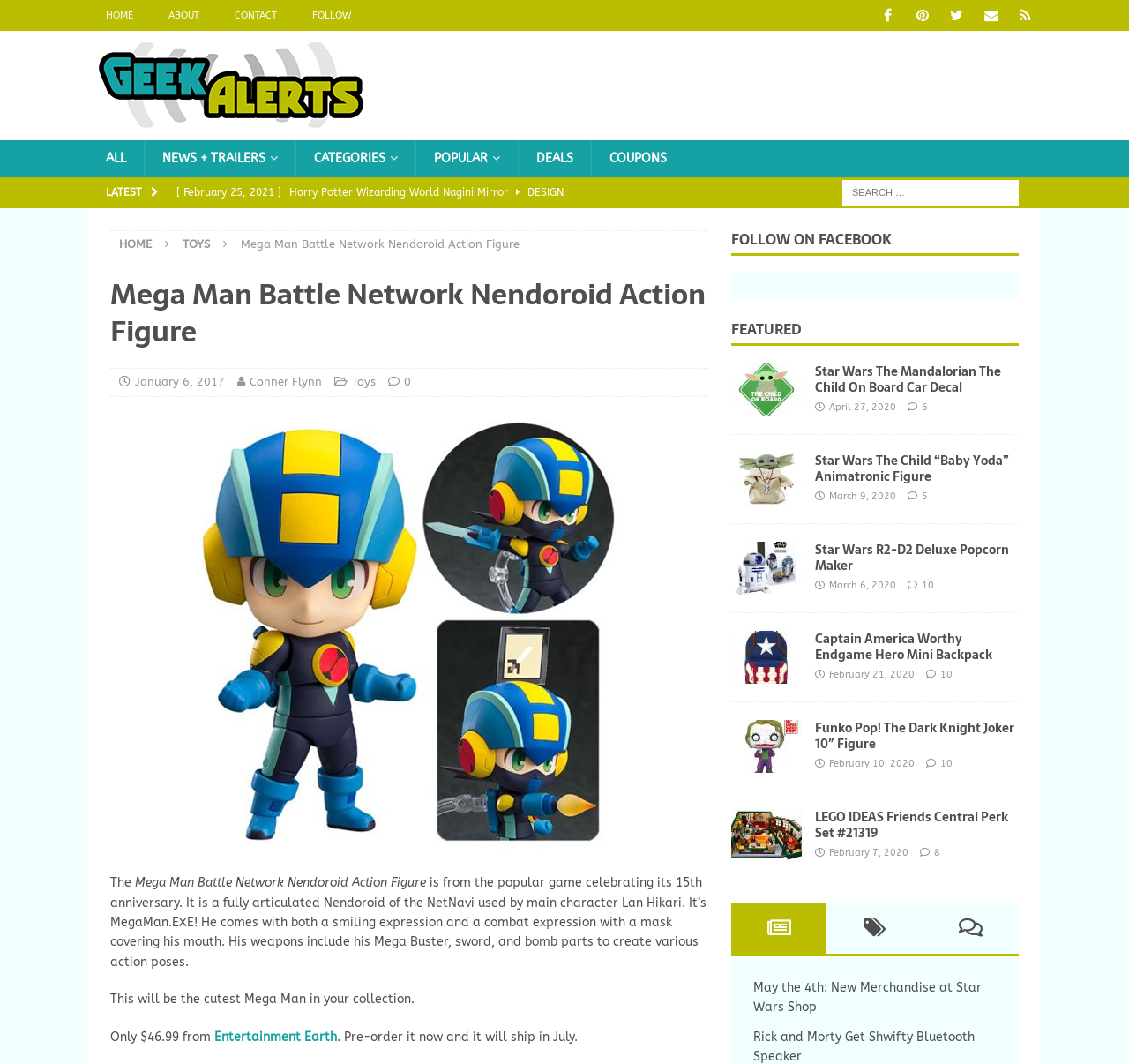Answer the question in a single word or phrase:
What is the name of the character that the action figure is based on?

MegaMan.EXE